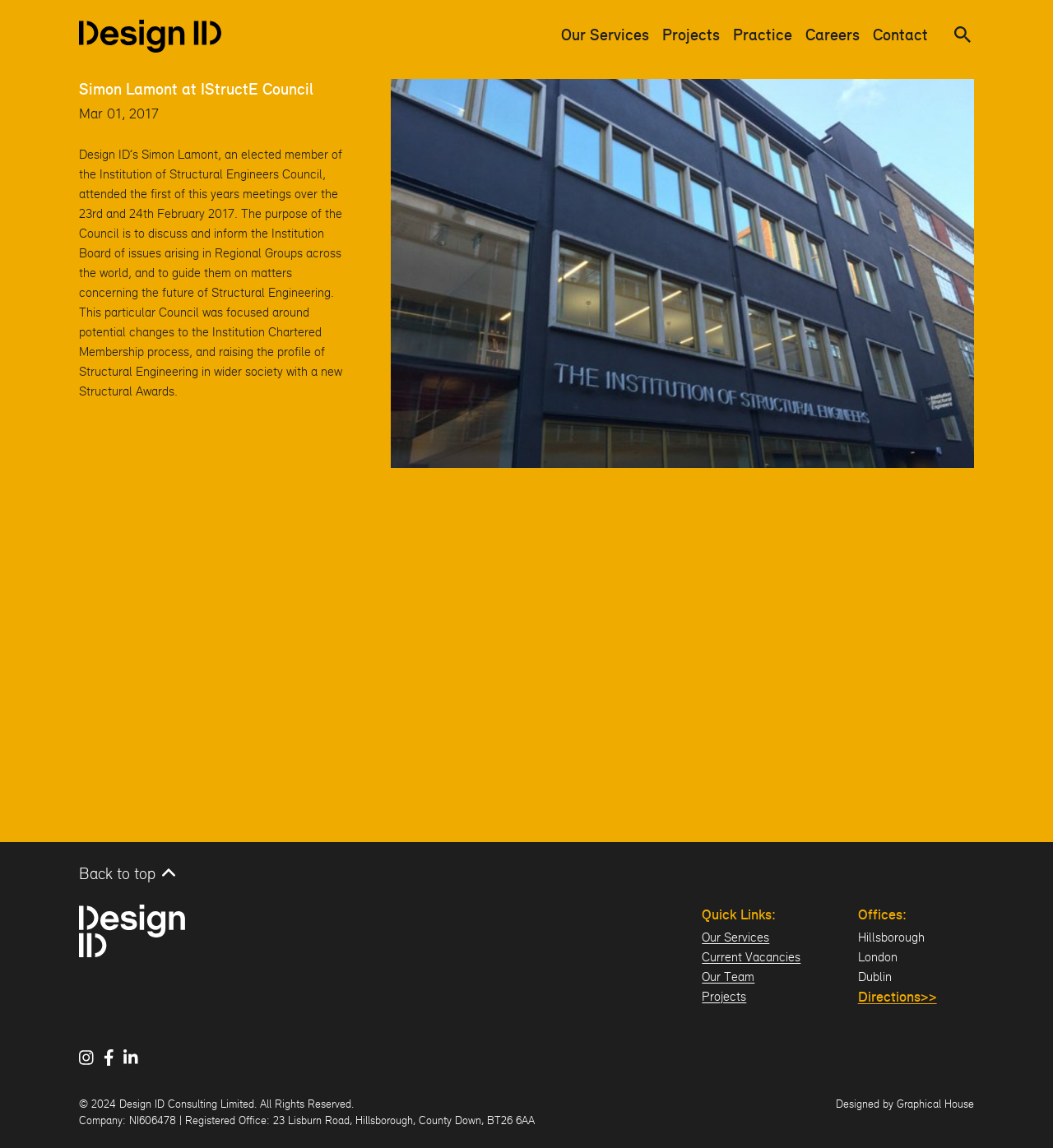Pinpoint the bounding box coordinates of the area that must be clicked to complete this instruction: "View the Projects page".

[0.629, 0.021, 0.684, 0.042]